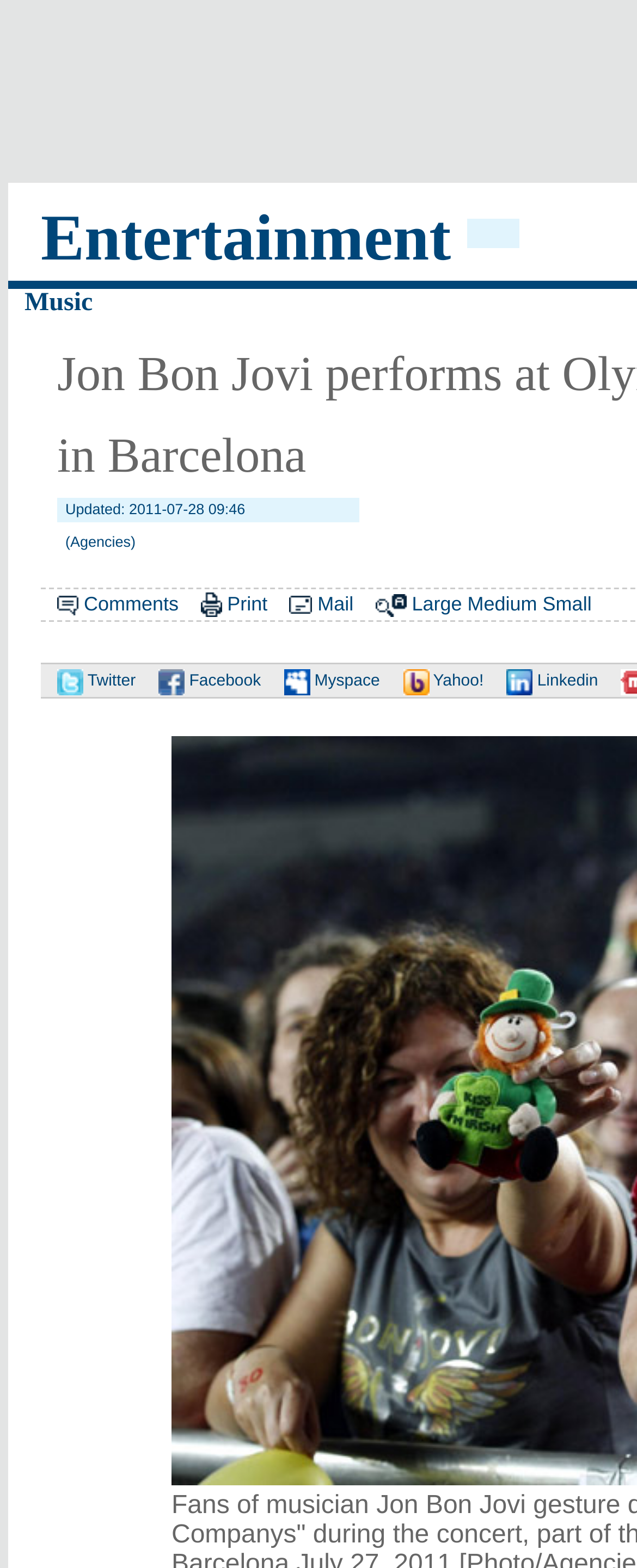Kindly respond to the following question with a single word or a brief phrase: 
How many sharing options are available?

6